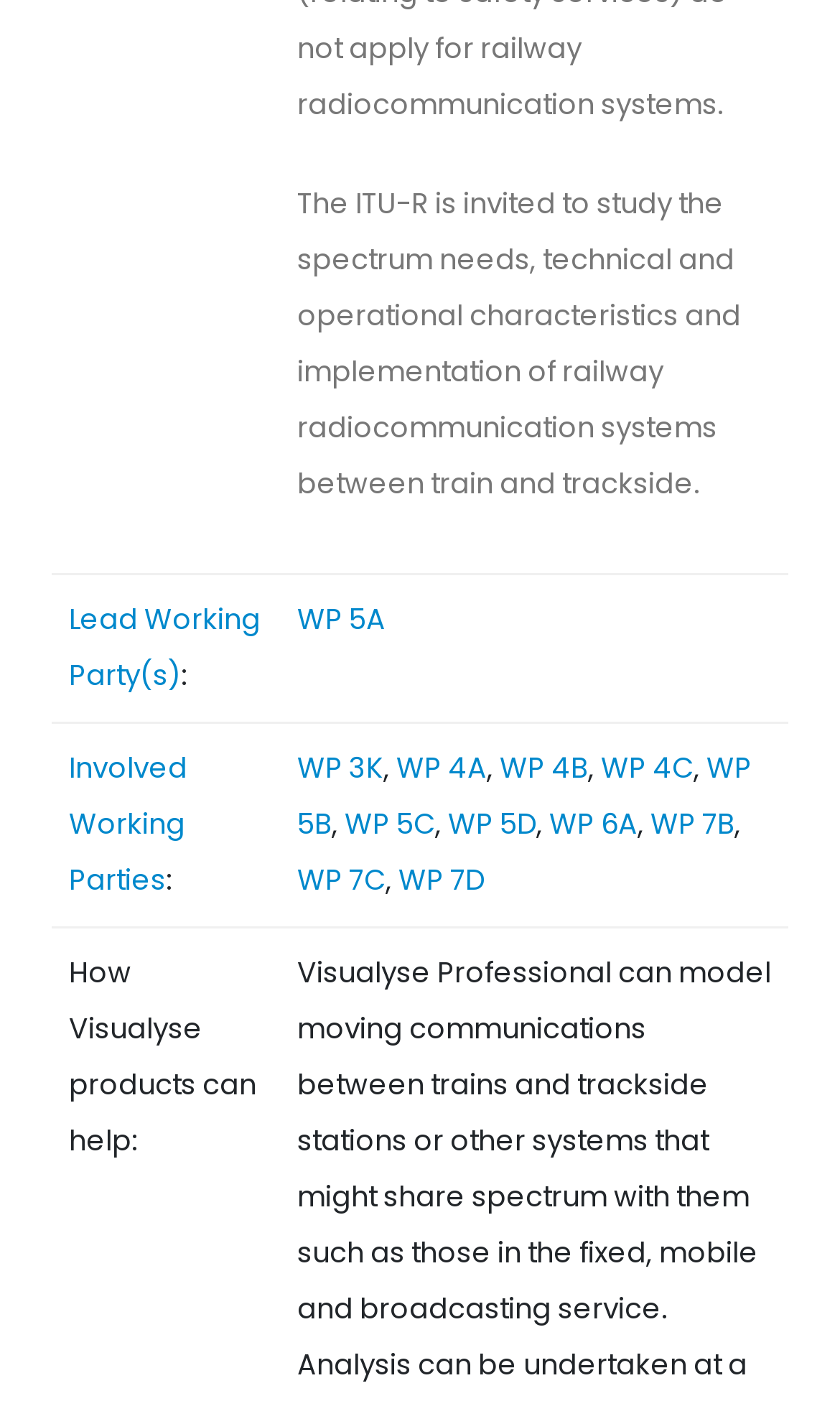What separates the involved working parties in the list? Refer to the image and provide a one-word or short phrase answer.

Commas